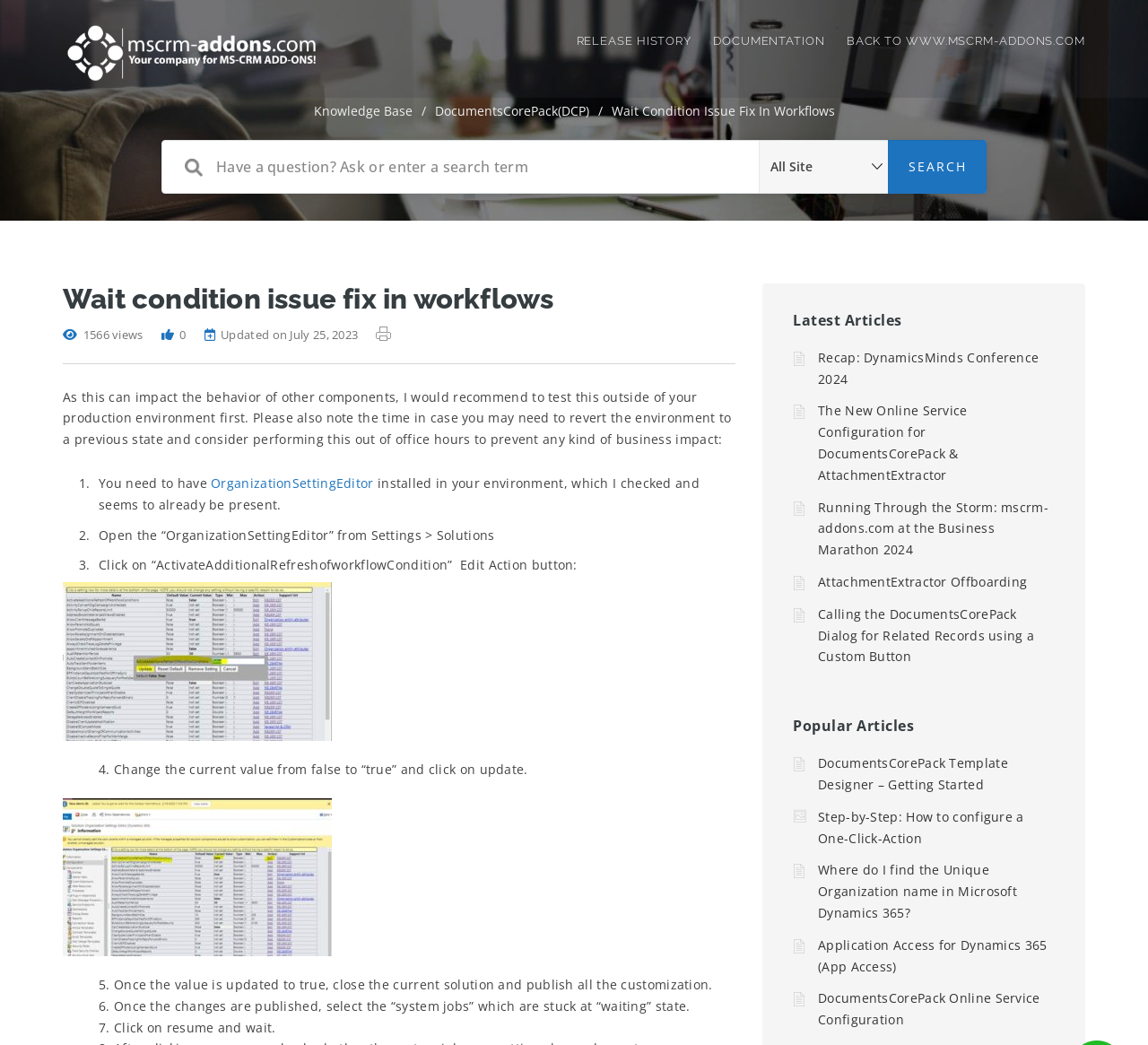Show the bounding box coordinates for the element that needs to be clicked to execute the following instruction: "Ask a question". Provide the coordinates in the form of four float numbers between 0 and 1, i.e., [left, top, right, bottom].

[0.773, 0.134, 0.859, 0.185]